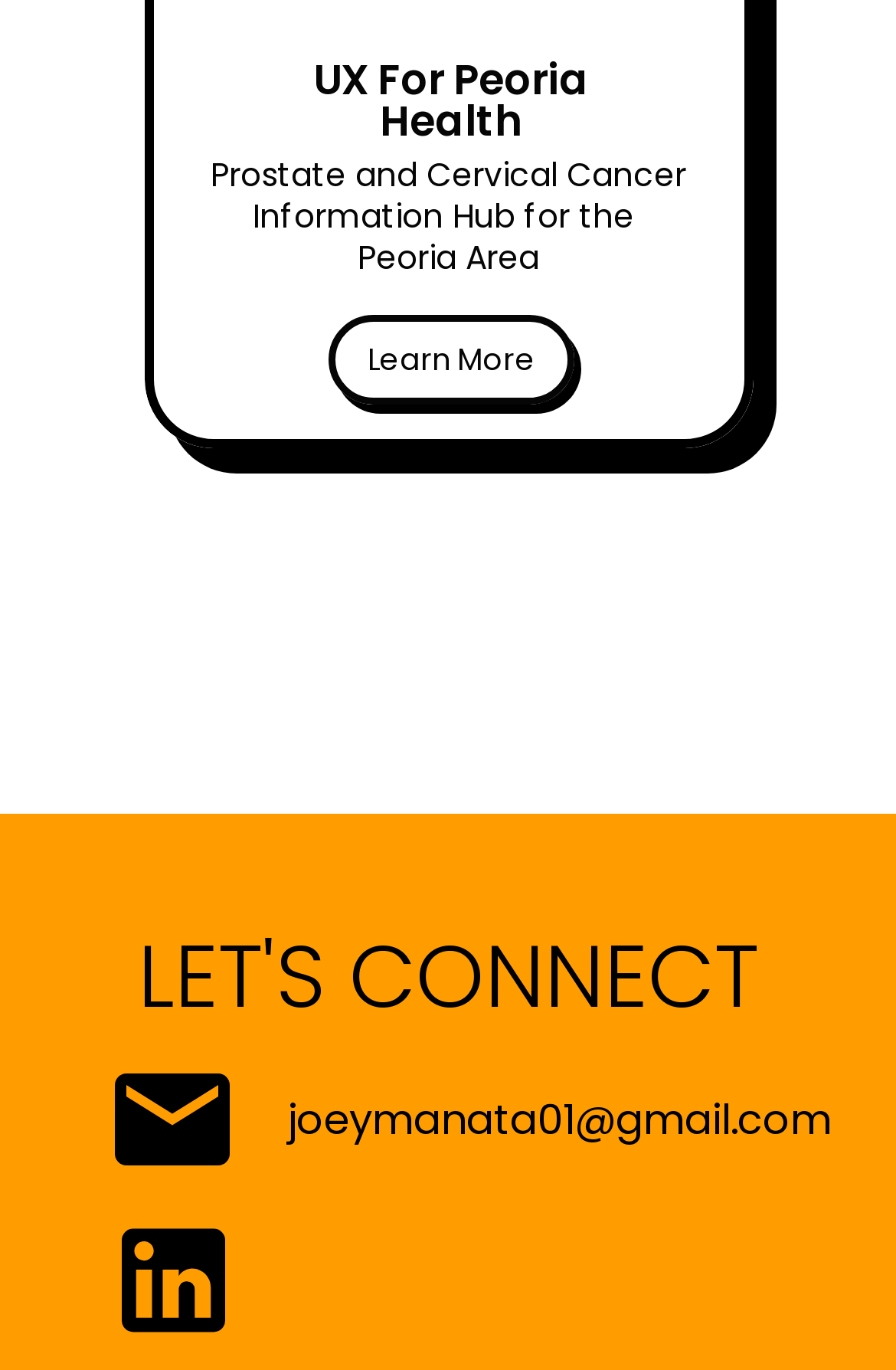Mark the bounding box of the element that matches the following description: "parent_node: LET'S CONNECT".

[0.097, 0.867, 0.287, 0.999]